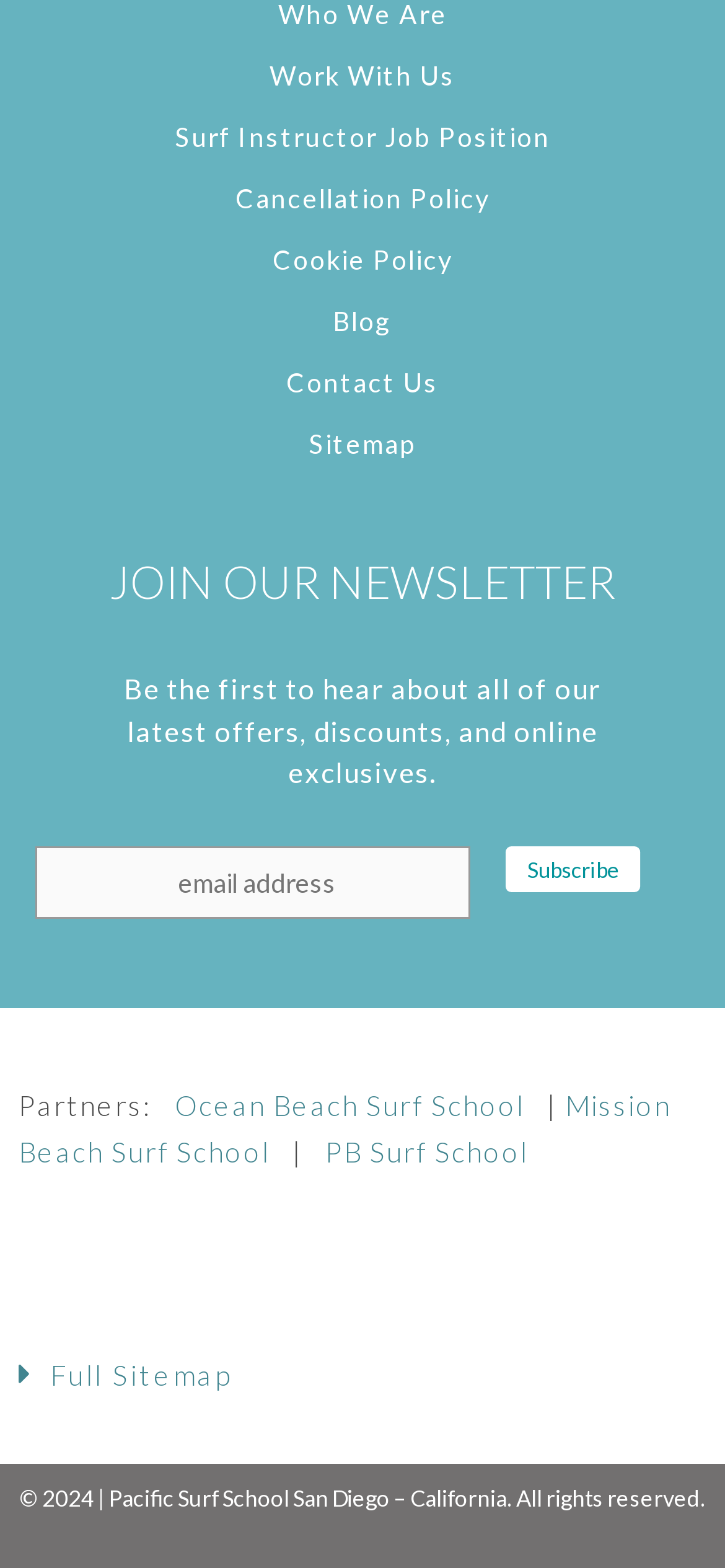Indicate the bounding box coordinates of the element that needs to be clicked to satisfy the following instruction: "View the full sitemap". The coordinates should be four float numbers between 0 and 1, i.e., [left, top, right, bottom].

[0.026, 0.866, 0.974, 0.898]